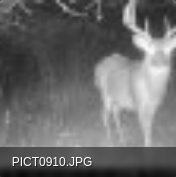Provide a single word or phrase to answer the given question: 
What is the deer's body positioned against?

Dark background of trees and foliage